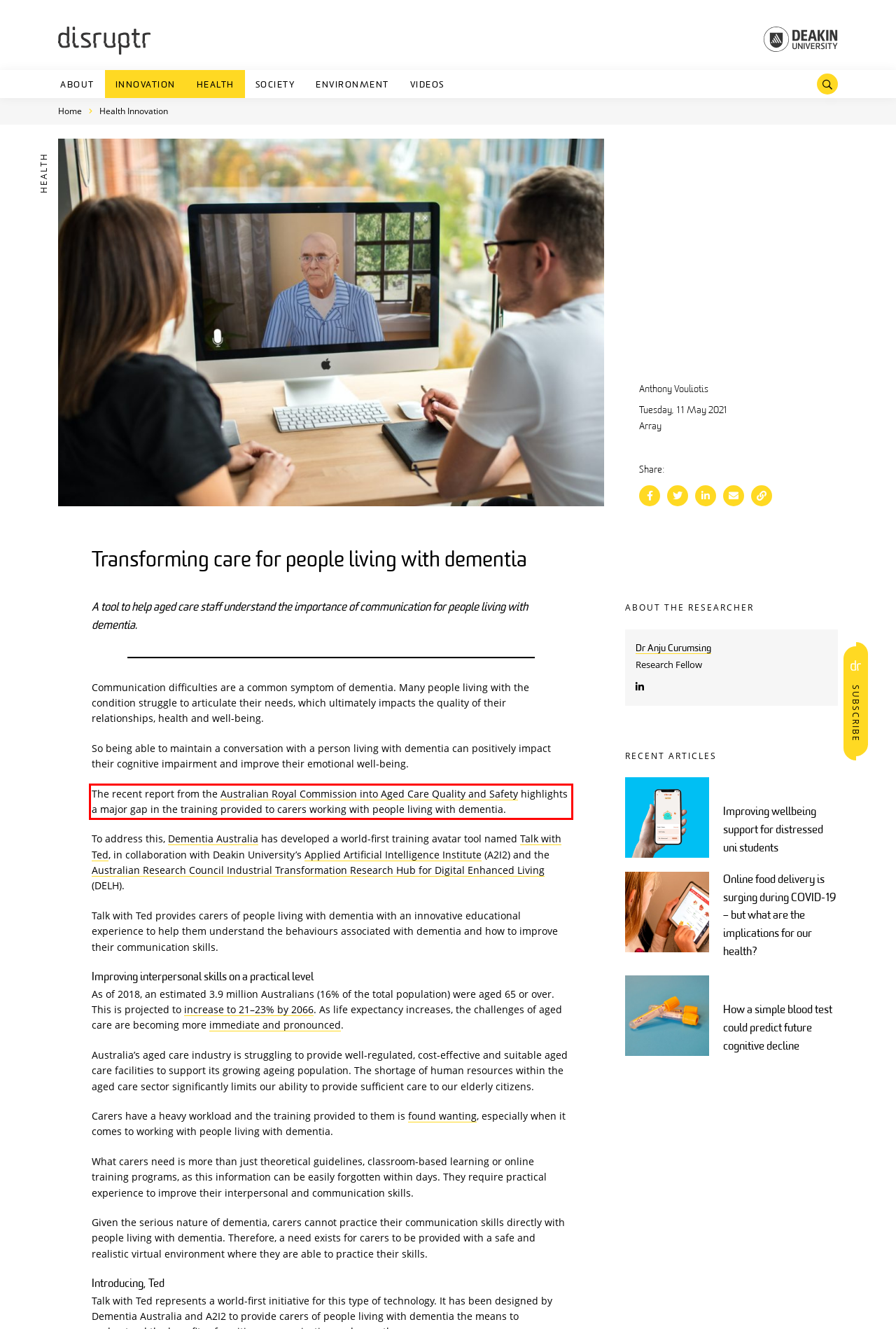Identify and extract the text within the red rectangle in the screenshot of the webpage.

The recent report from the Australian Royal Commission into Aged Care Quality and Safety highlights a major gap in the training provided to carers working with people living with dementia.